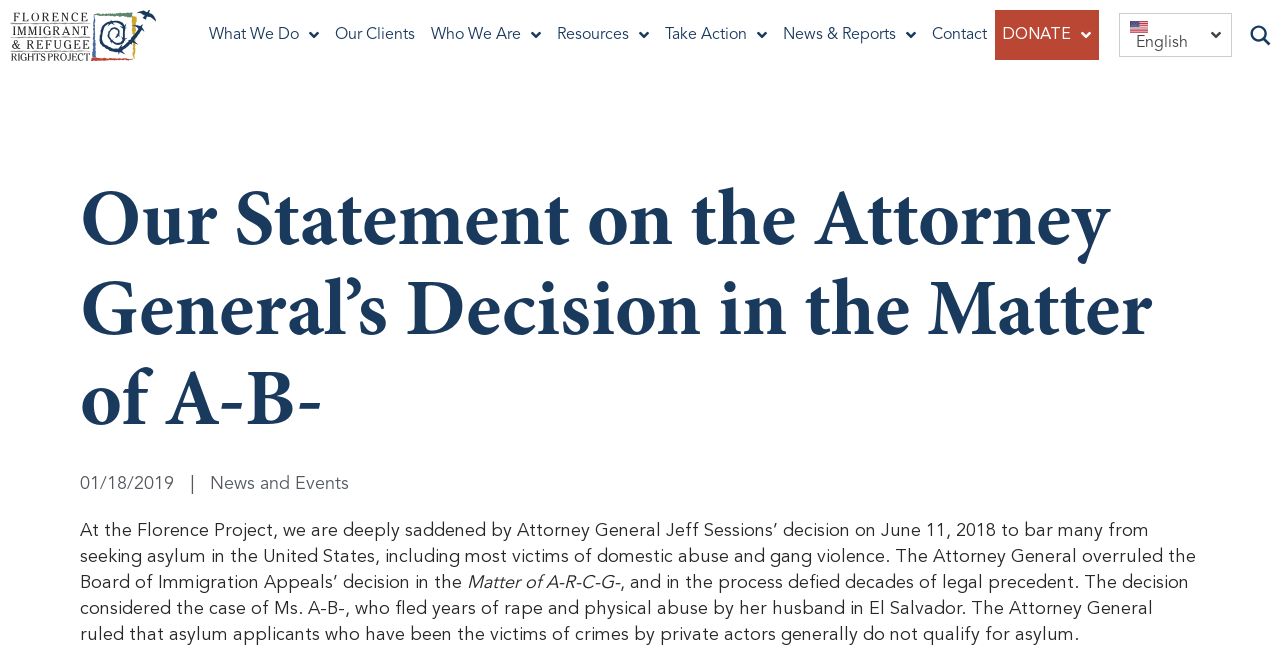What is the organization's statement about?
Please analyze the image and answer the question with as much detail as possible.

Based on the webpage content, the organization, Florence Project, is making a statement about the Attorney General's decision on June 11, 2018, to bar many from seeking asylum in the United States.